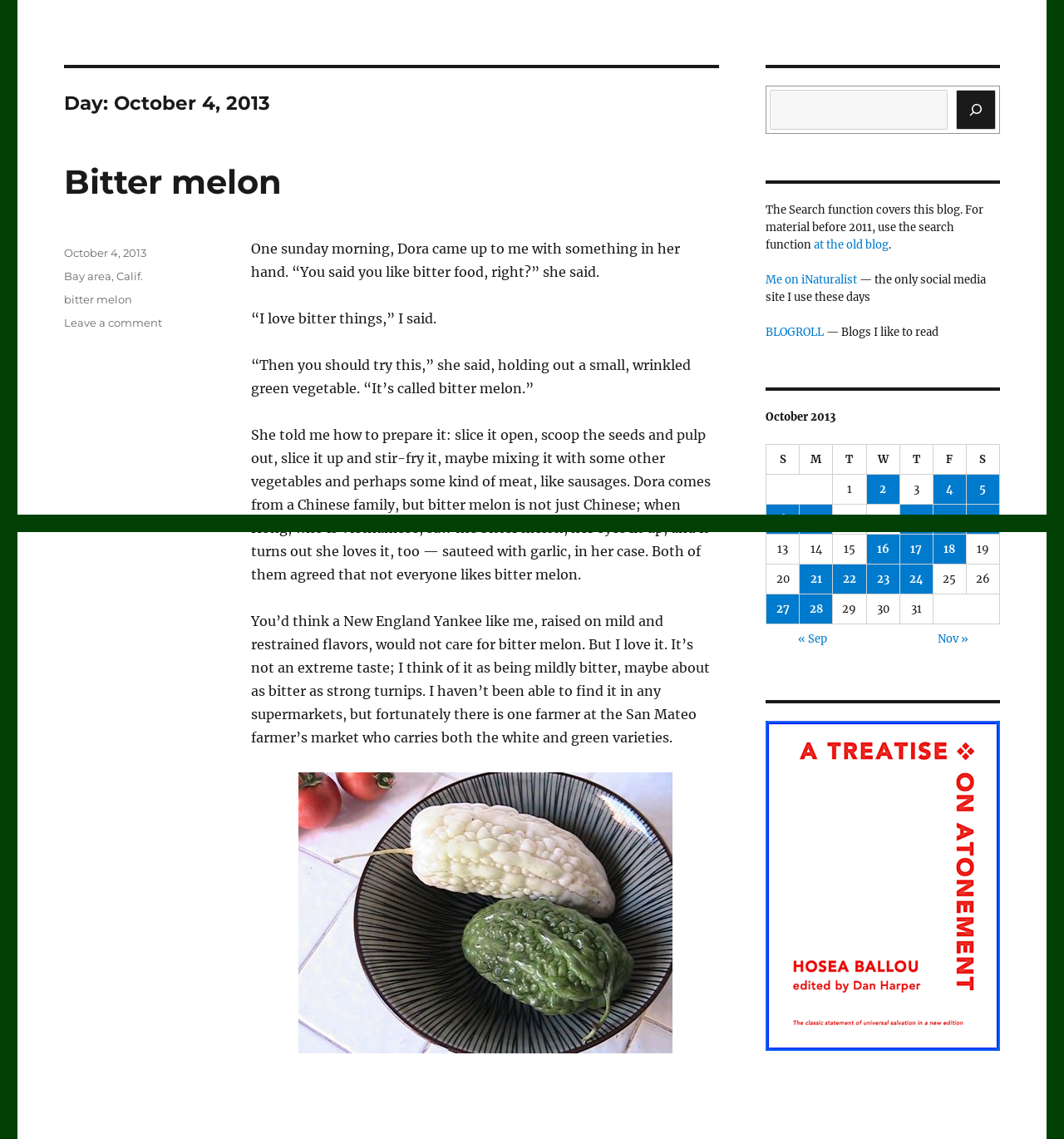Based on the provided description, "alt="Book cover: Treatise on Atonement"", find the bounding box of the corresponding UI element in the screenshot.

[0.72, 0.909, 0.94, 0.921]